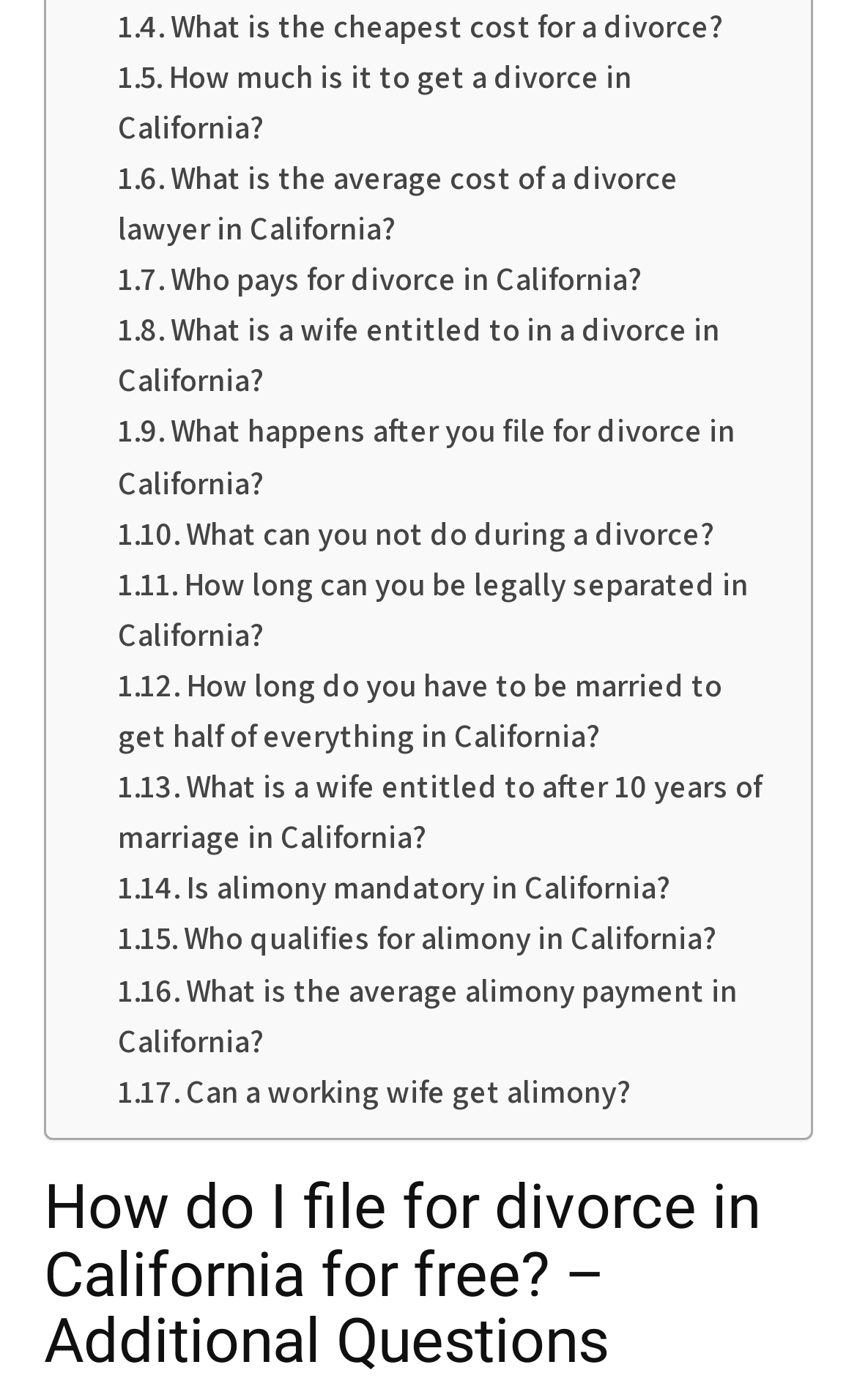How many links are on the webpage?
Answer the question with just one word or phrase using the image.

18